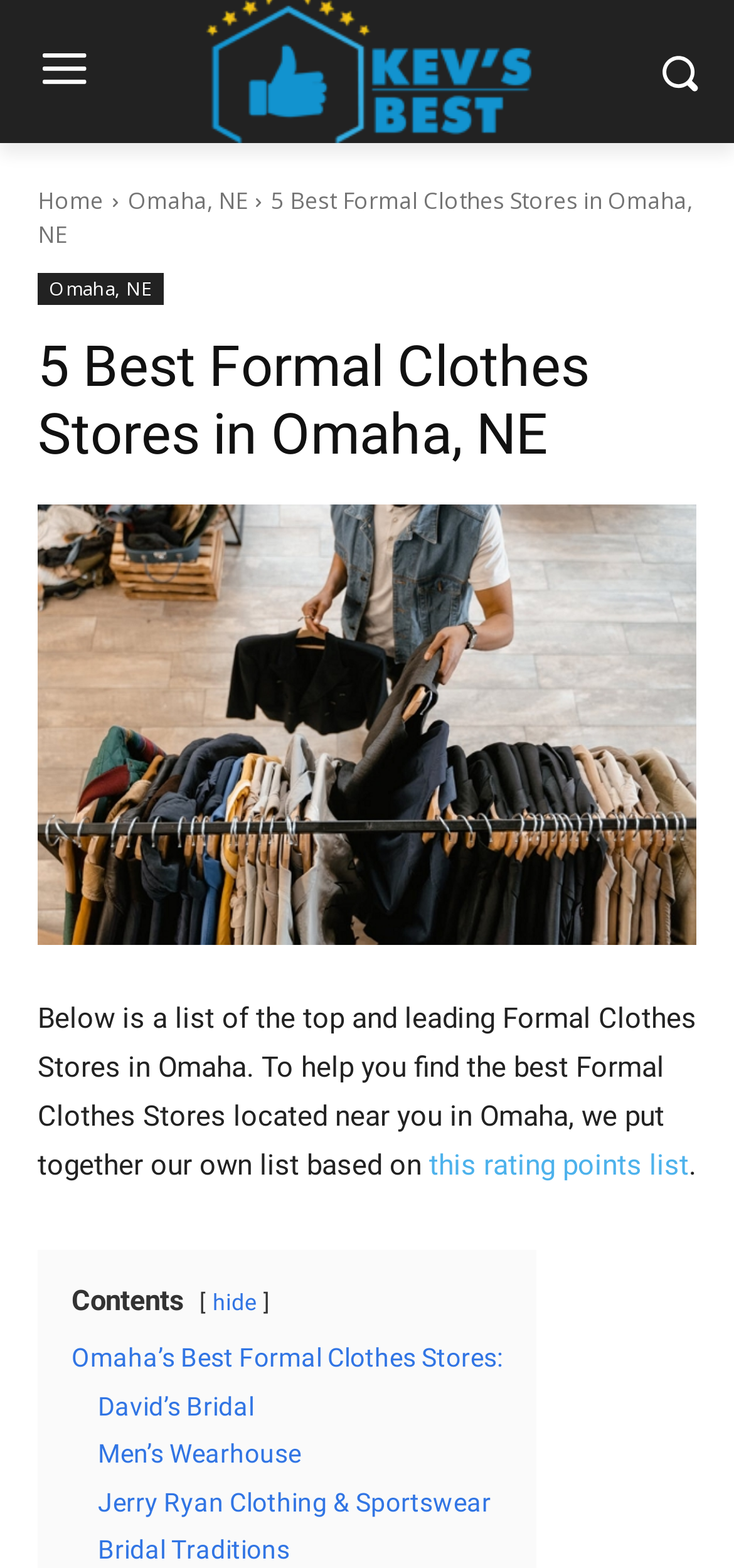Find the bounding box coordinates of the element I should click to carry out the following instruction: "hide contents".

[0.29, 0.822, 0.349, 0.839]